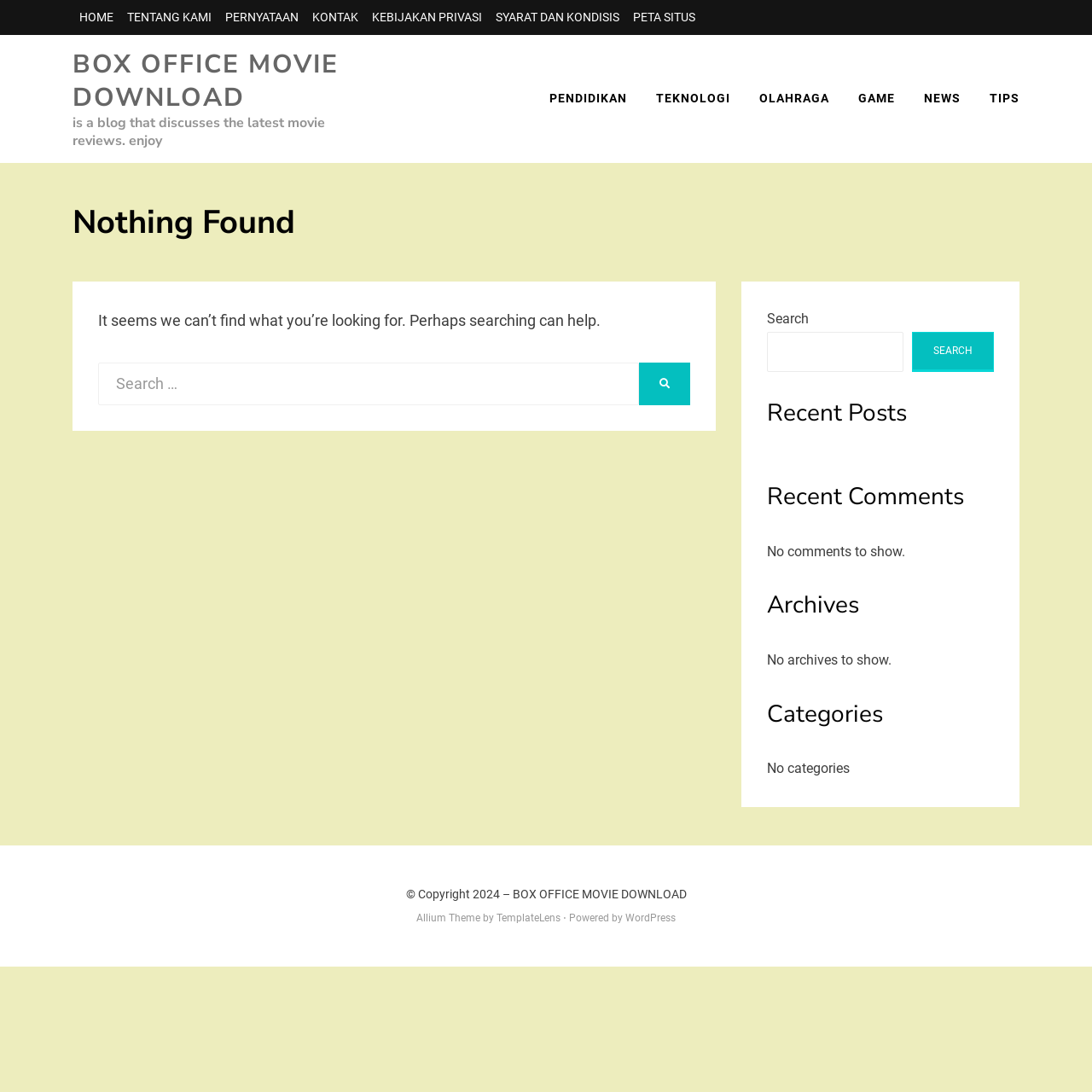Identify the bounding box for the UI element described as: "parent_node: SEARCH name="s"". The coordinates should be four float numbers between 0 and 1, i.e., [left, top, right, bottom].

[0.702, 0.304, 0.827, 0.34]